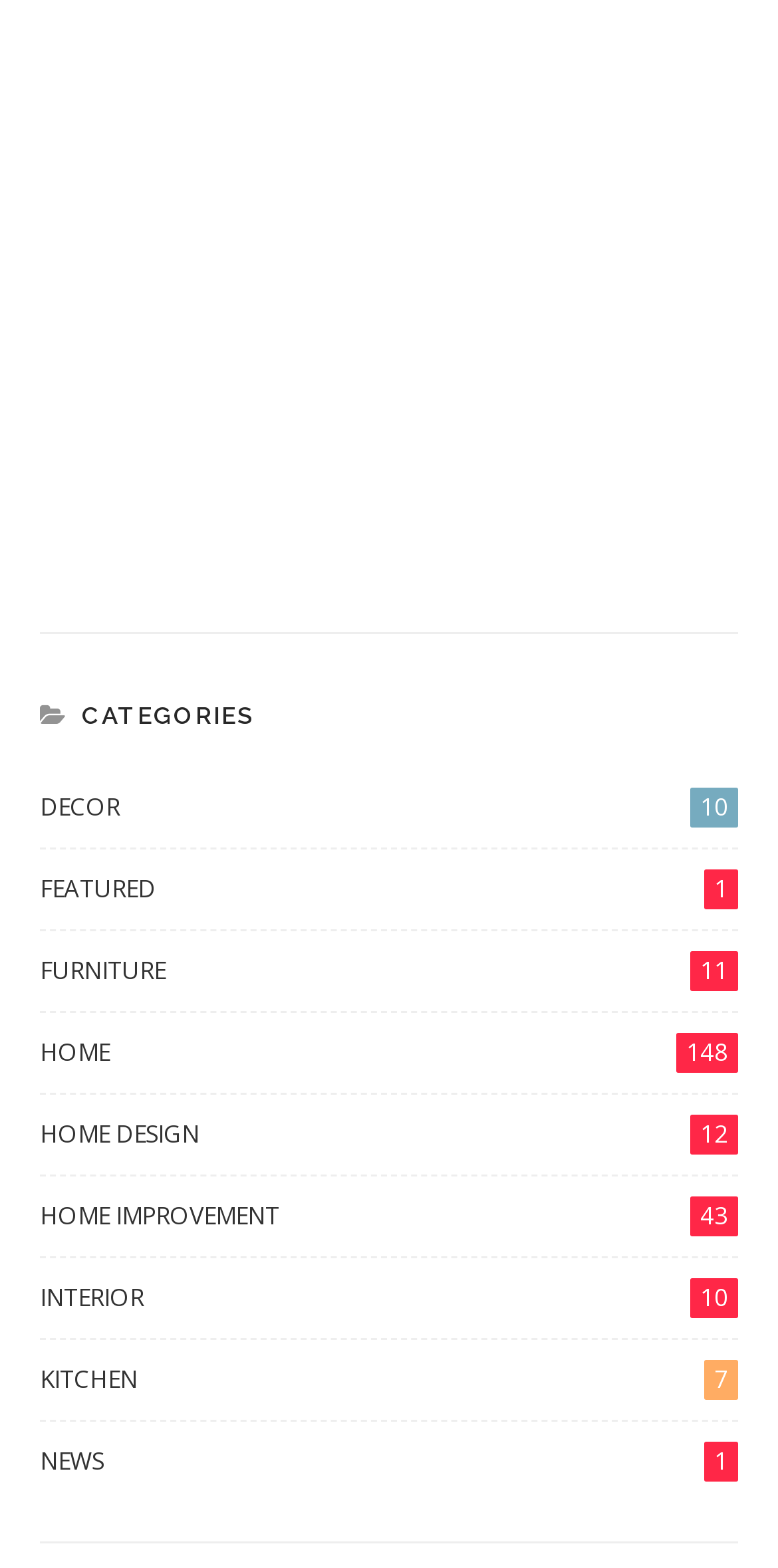Respond to the question with just a single word or phrase: 
What is the third link on the webpage?

Keter’s Signature Collection